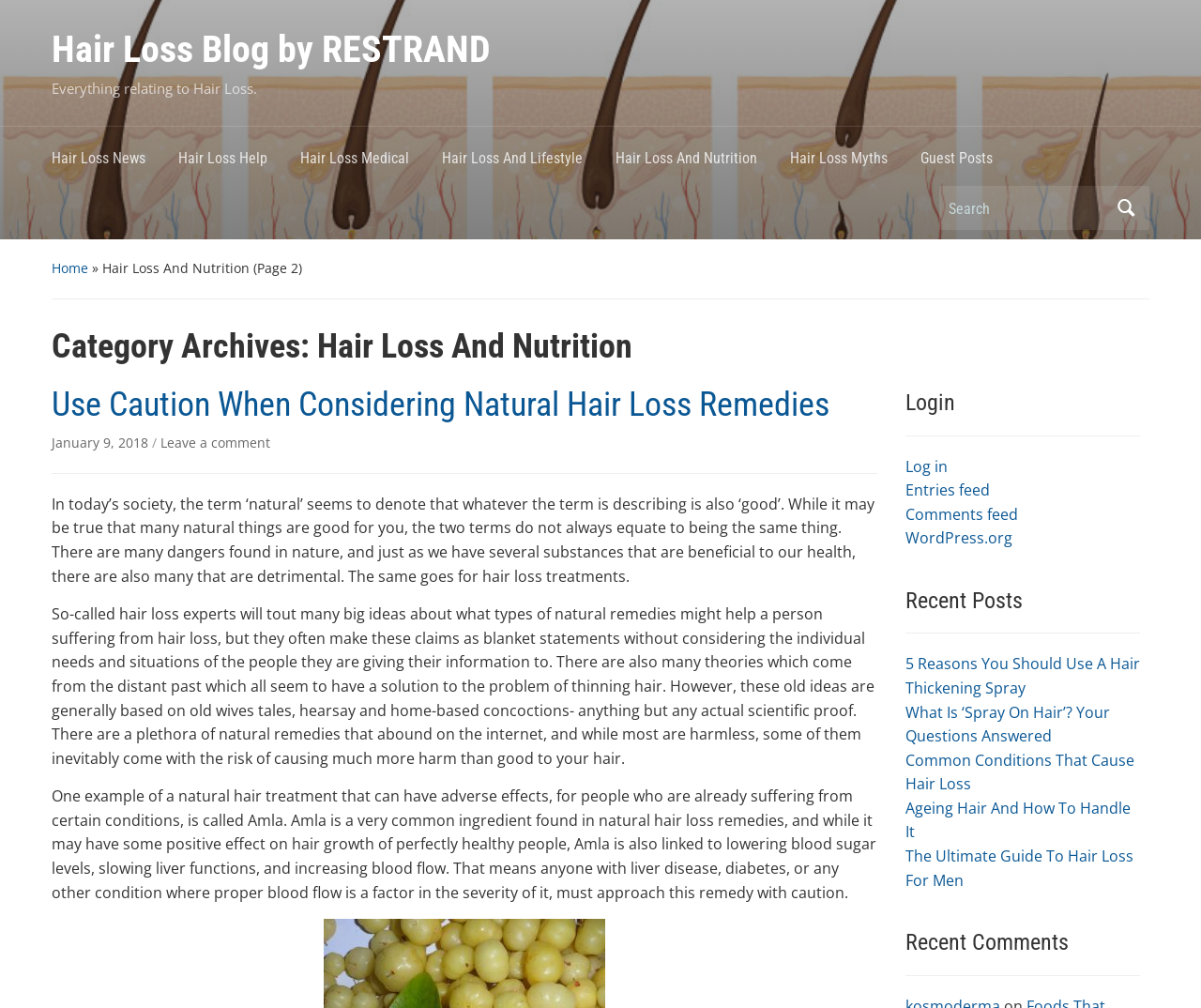Find the bounding box coordinates of the element I should click to carry out the following instruction: "View recent posts".

[0.754, 0.578, 0.949, 0.629]